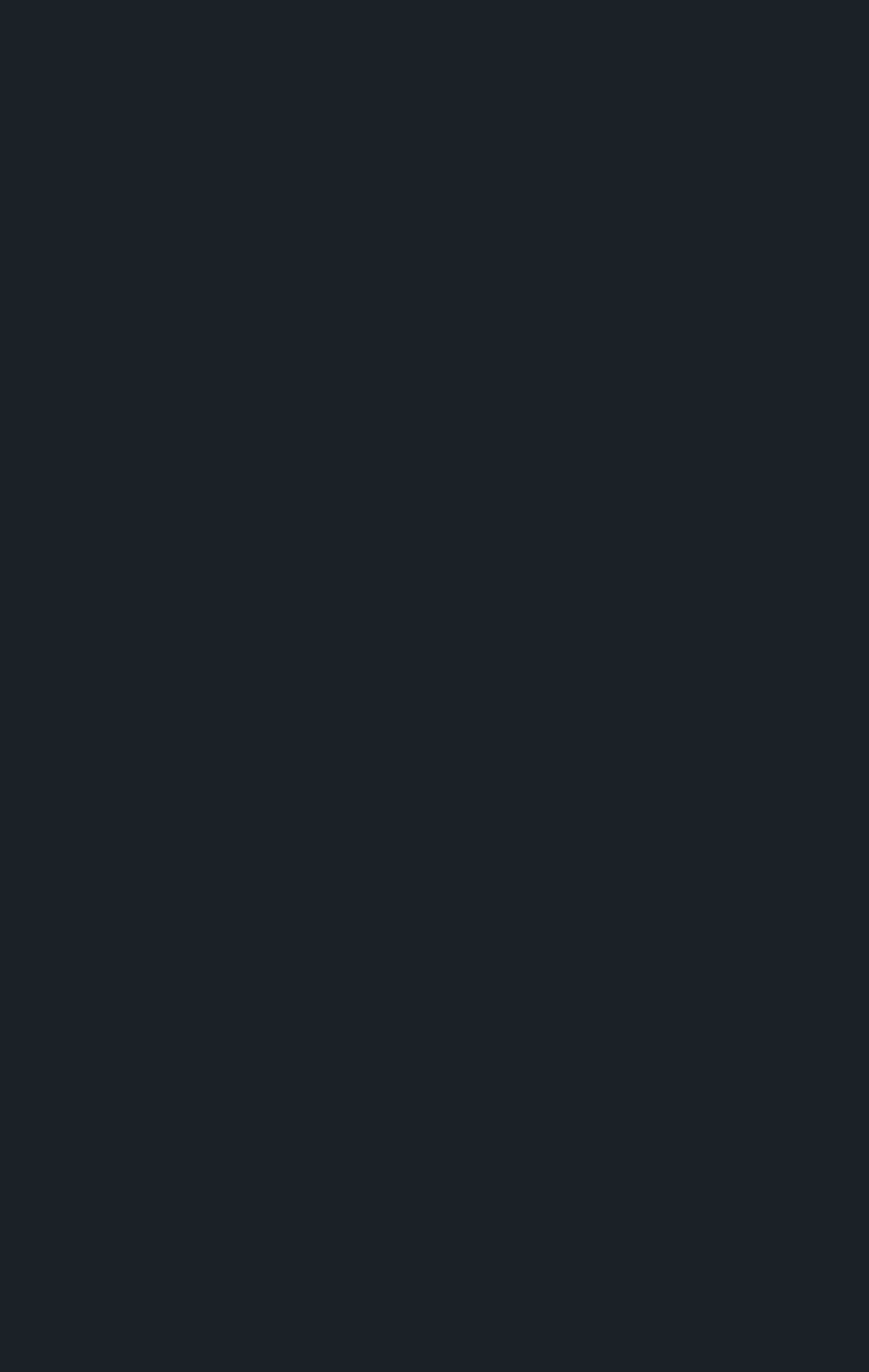Please find the bounding box coordinates of the element that you should click to achieve the following instruction: "explore security fencing making machine". The coordinates should be presented as four float numbers between 0 and 1: [left, top, right, bottom].

[0.188, 0.625, 0.812, 0.676]